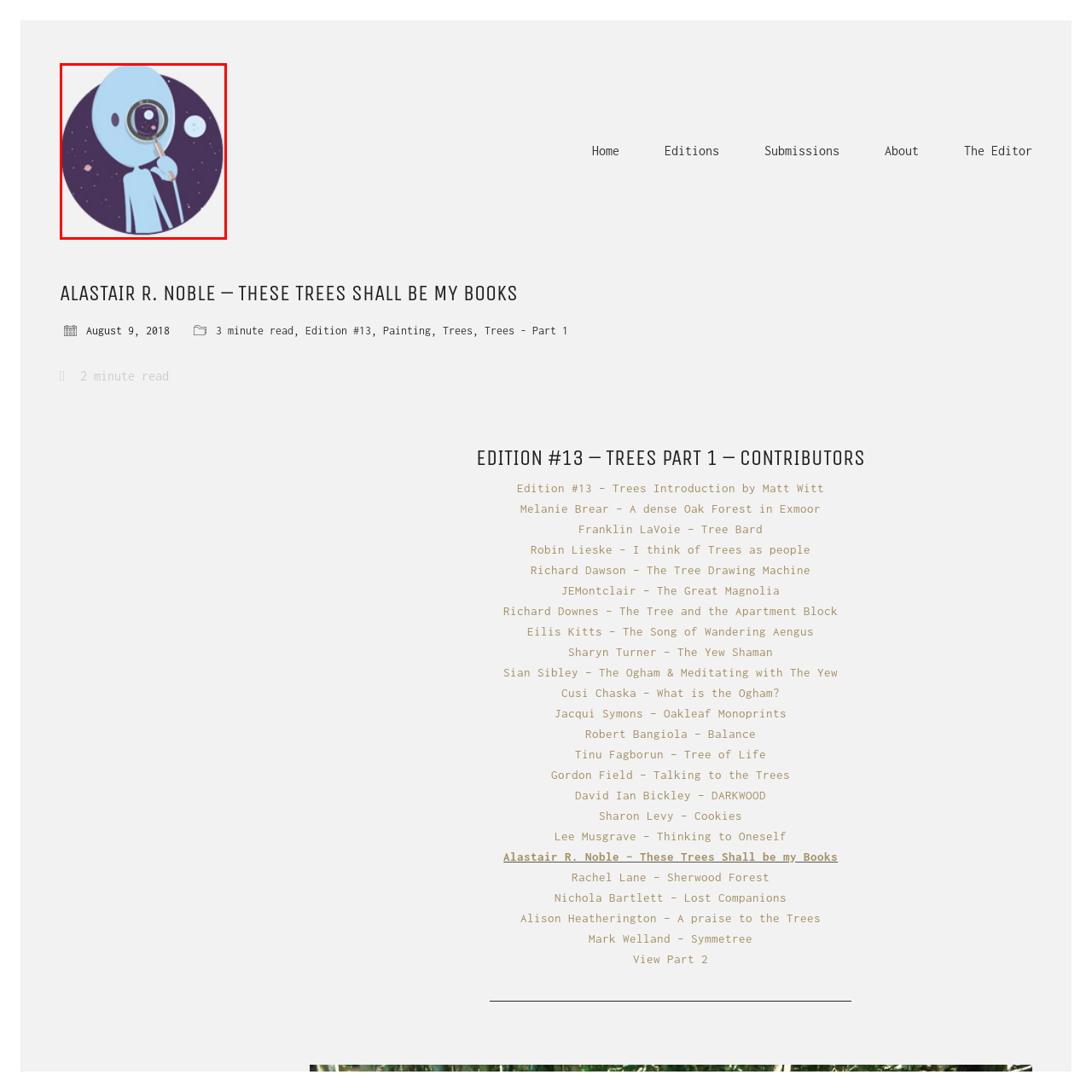Study the area of the image outlined in red and respond to the following question with as much detail as possible: What is the character looking through?

The caption states that the character is 'gazing thoughtfully through a magnifying glass', which suggests that the character is using the magnifying glass to examine or observe something closely.